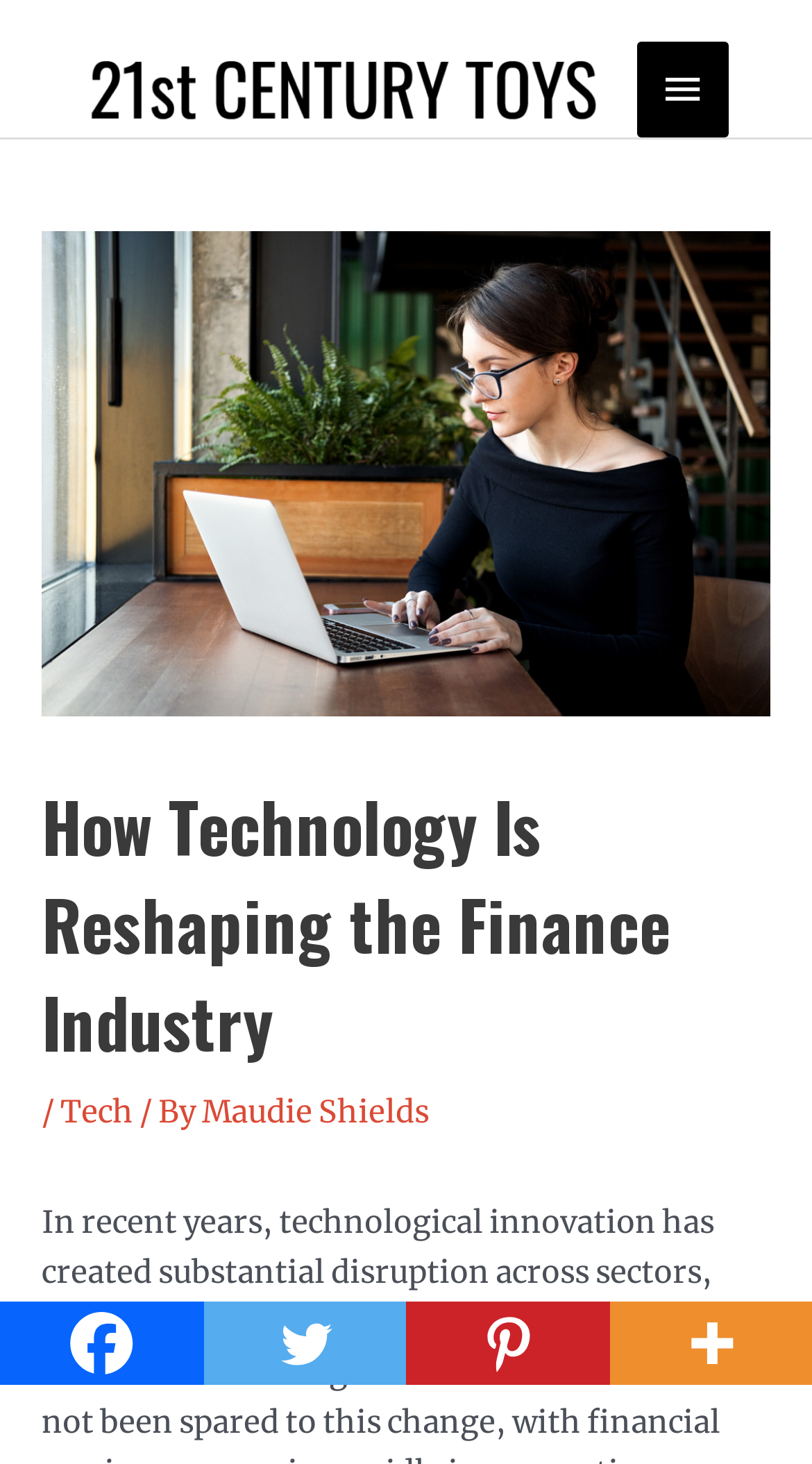Give the bounding box coordinates for the element described by: "alt="21st Century Toys"".

[0.103, 0.047, 0.744, 0.073]